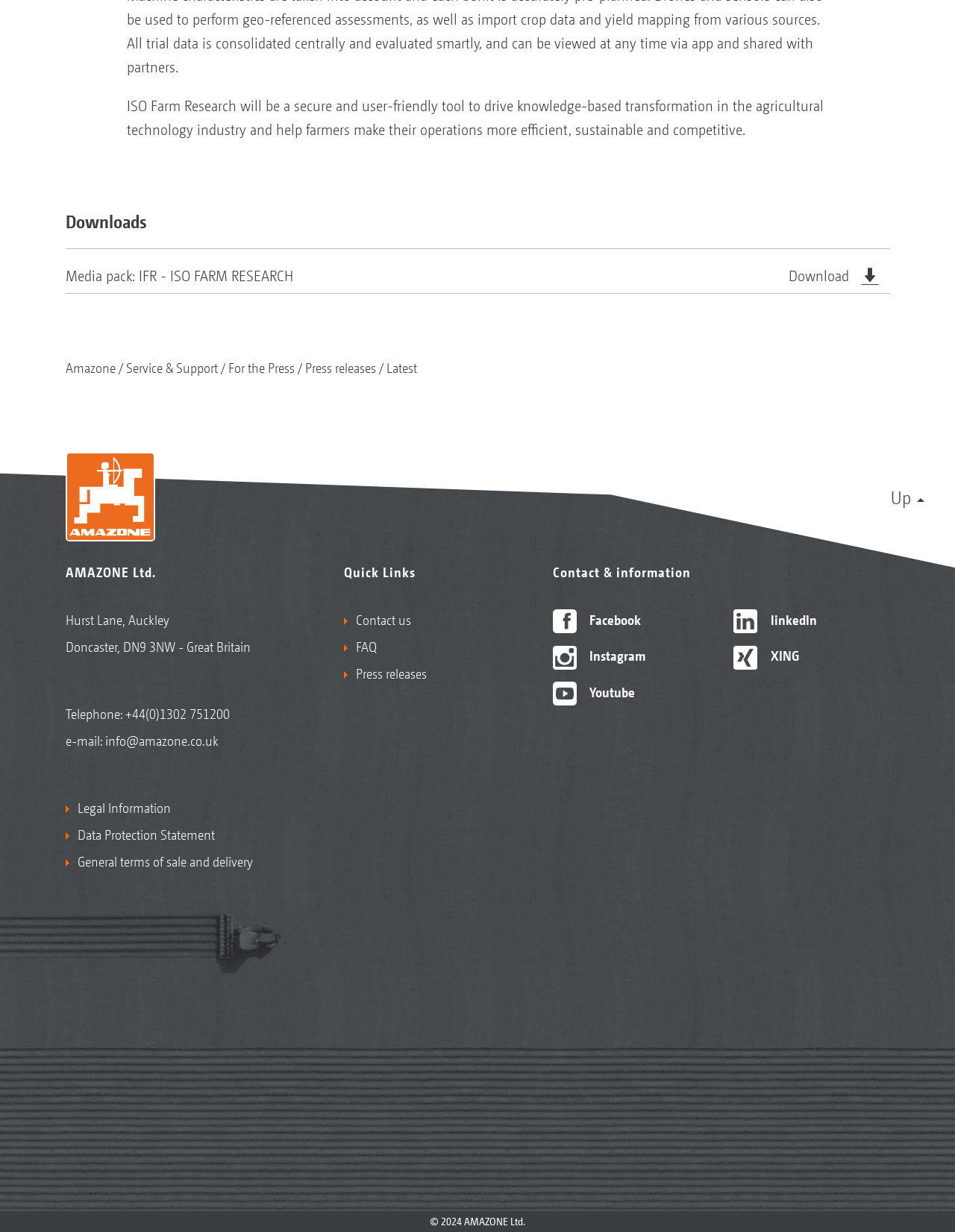Answer the question with a brief word or phrase:
What is the copyright year?

2024